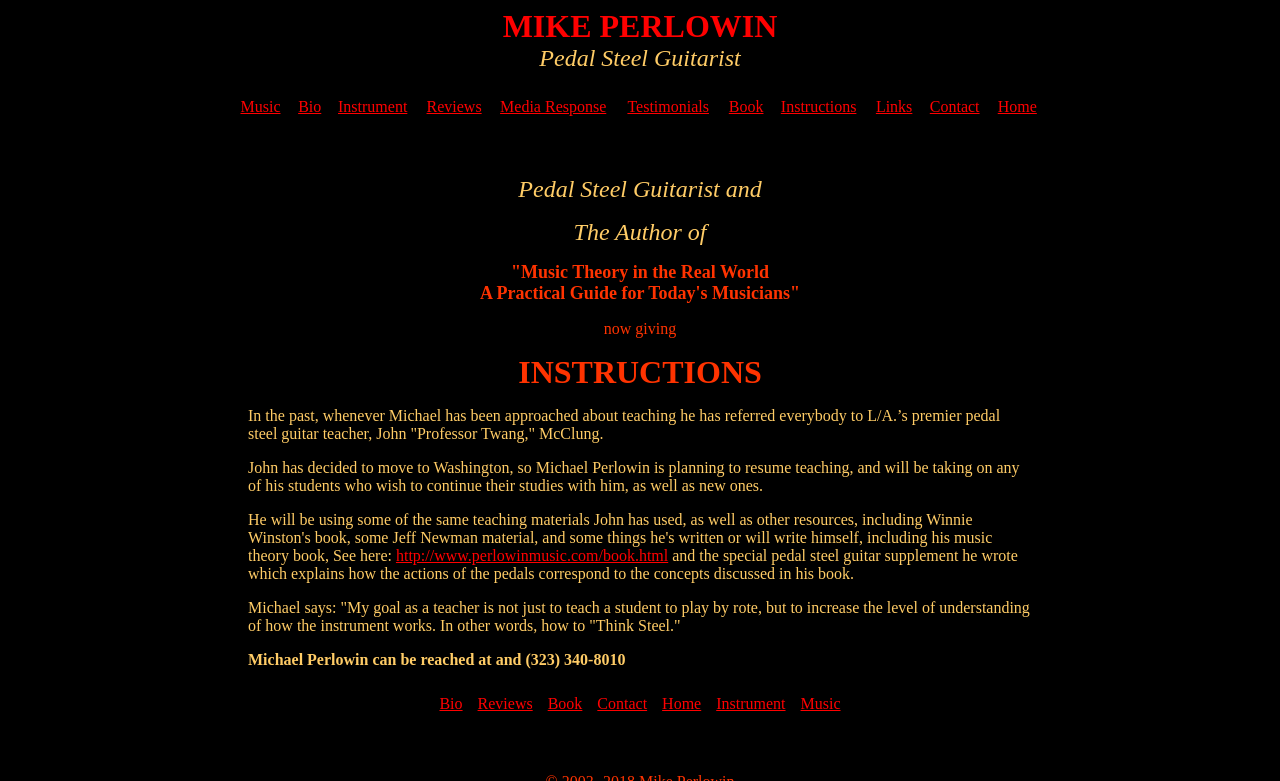Specify the bounding box coordinates of the element's region that should be clicked to achieve the following instruction: "Click on Music". The bounding box coordinates consist of four float numbers between 0 and 1, in the format [left, top, right, bottom].

[0.184, 0.119, 0.225, 0.155]